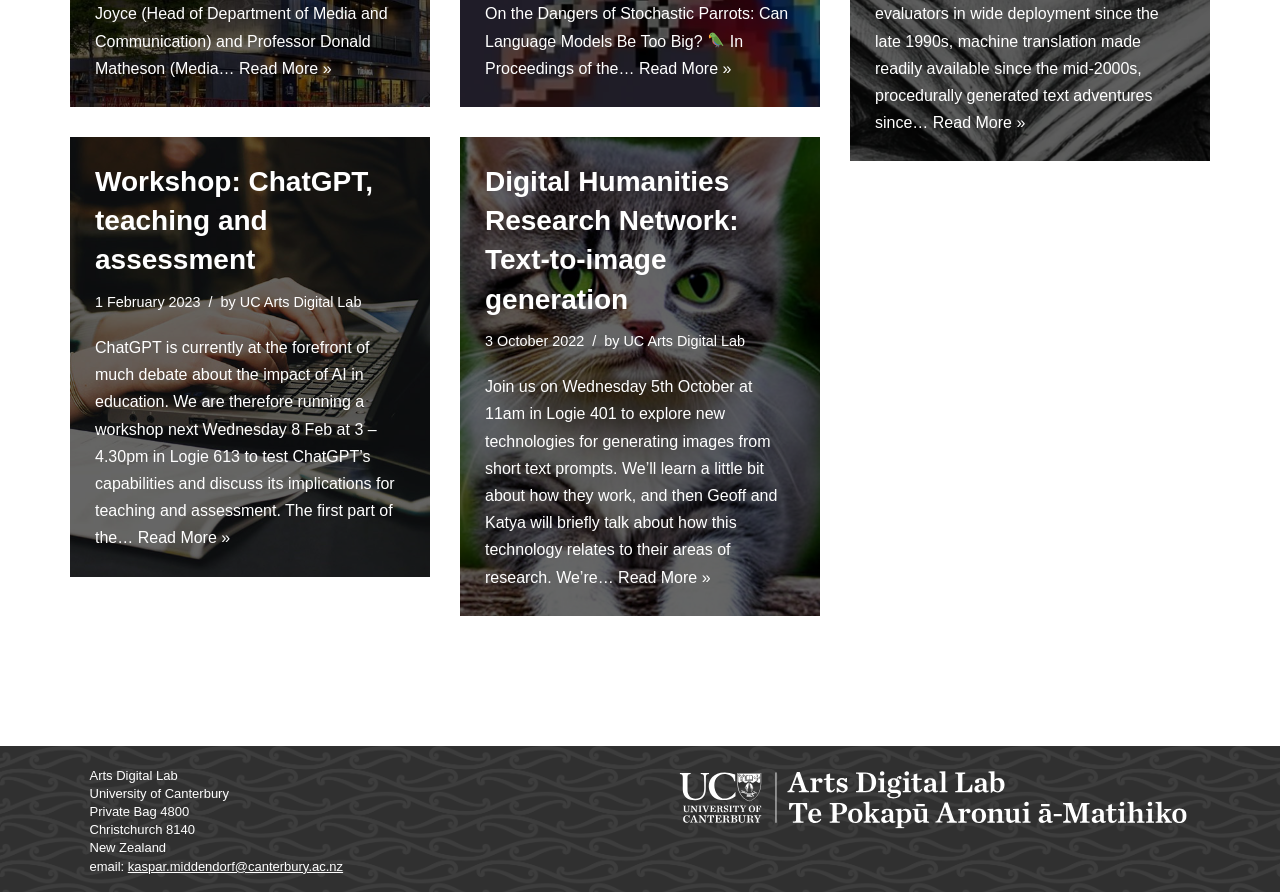Bounding box coordinates are to be given in the format (top-left x, top-left y, bottom-right x, bottom-right y). All values must be floating point numbers between 0 and 1. Provide the bounding box coordinate for the UI element described as: UC Arts Digital Lab

[0.487, 0.373, 0.582, 0.391]